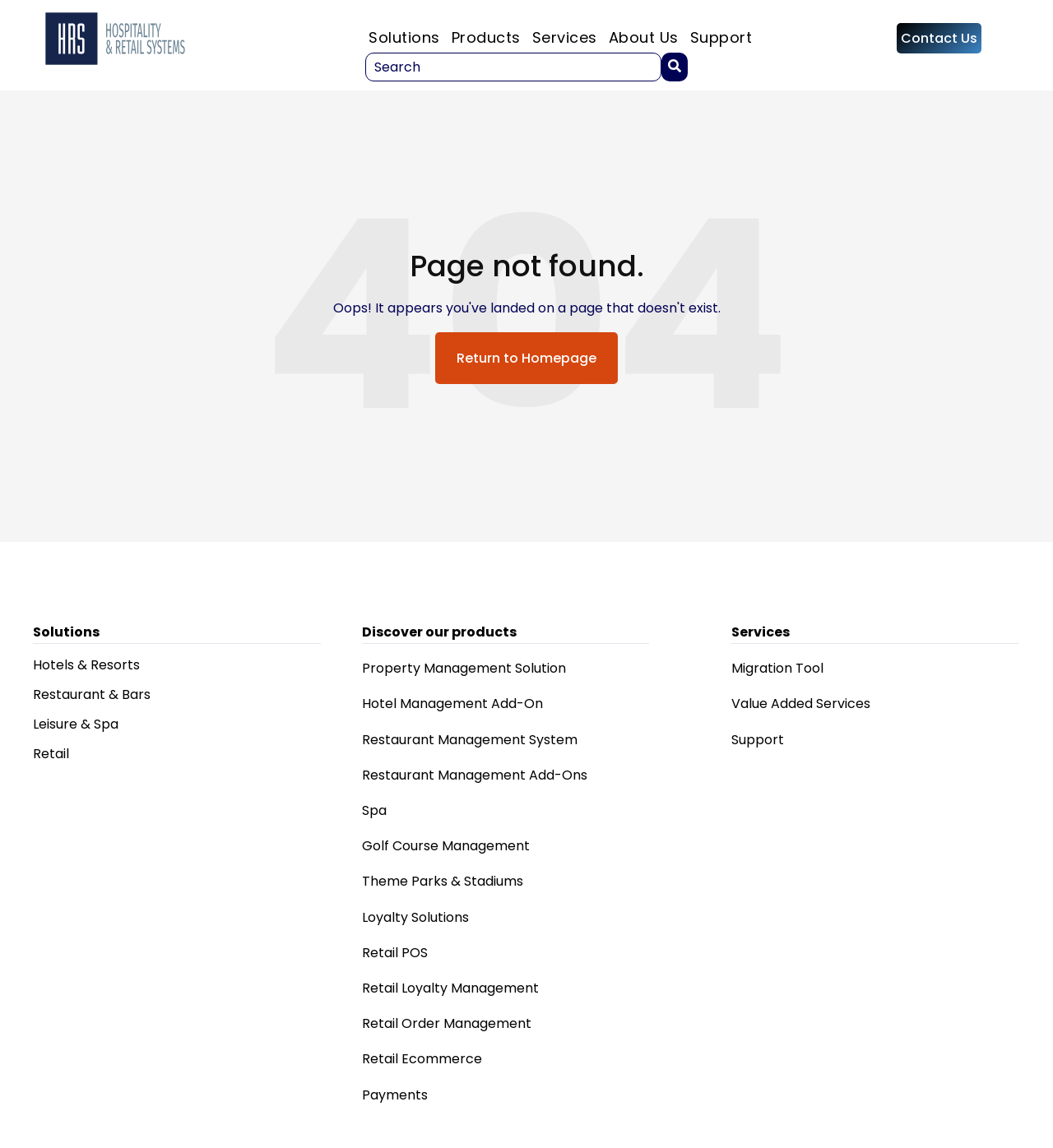Please provide the bounding box coordinates for the element that needs to be clicked to perform the following instruction: "Search for something". The coordinates should be given as four float numbers between 0 and 1, i.e., [left, top, right, bottom].

[0.347, 0.046, 0.628, 0.071]